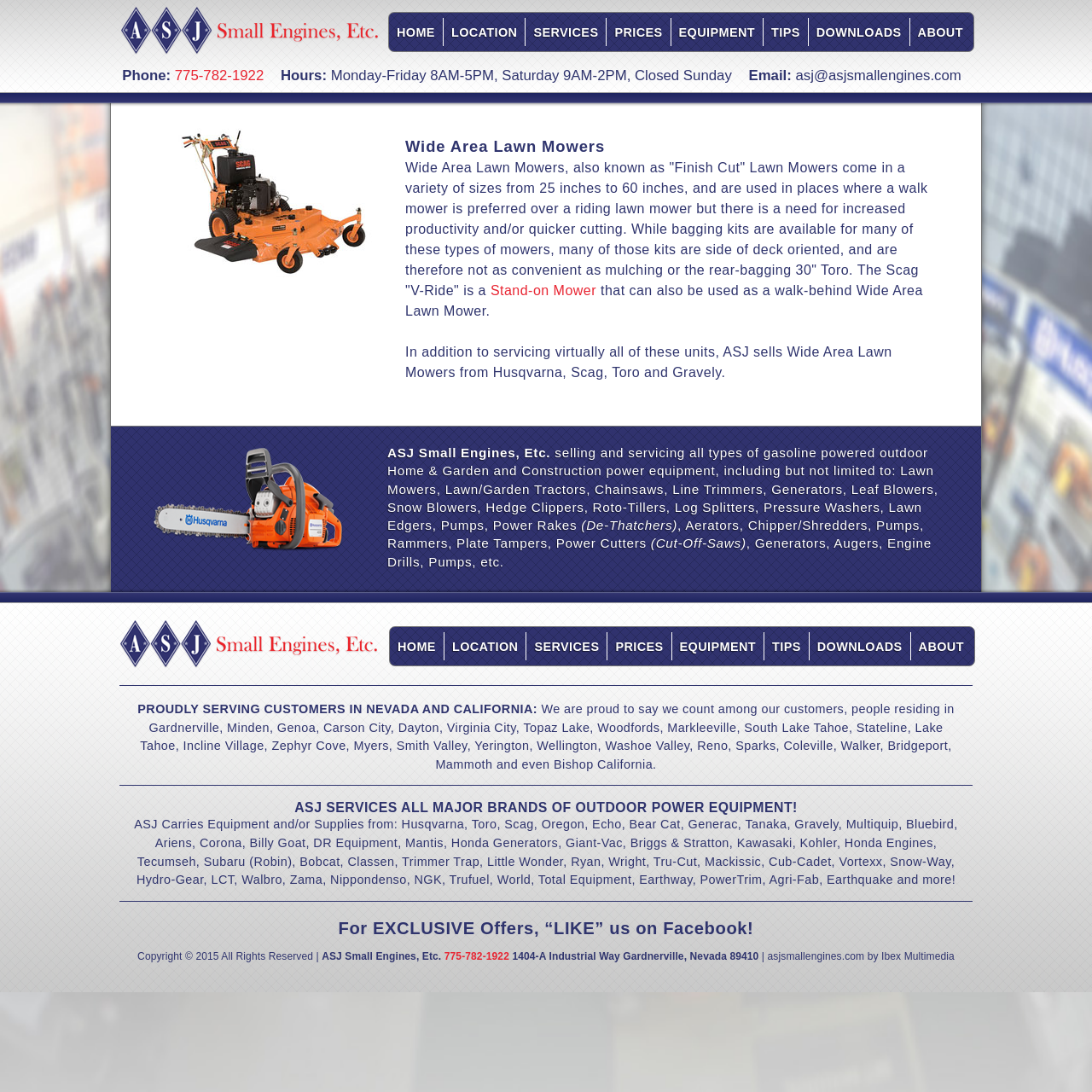Identify the bounding box coordinates for the element you need to click to achieve the following task: "Call 775-782-1922". Provide the bounding box coordinates as four float numbers between 0 and 1, in the form [left, top, right, bottom].

[0.16, 0.062, 0.242, 0.077]